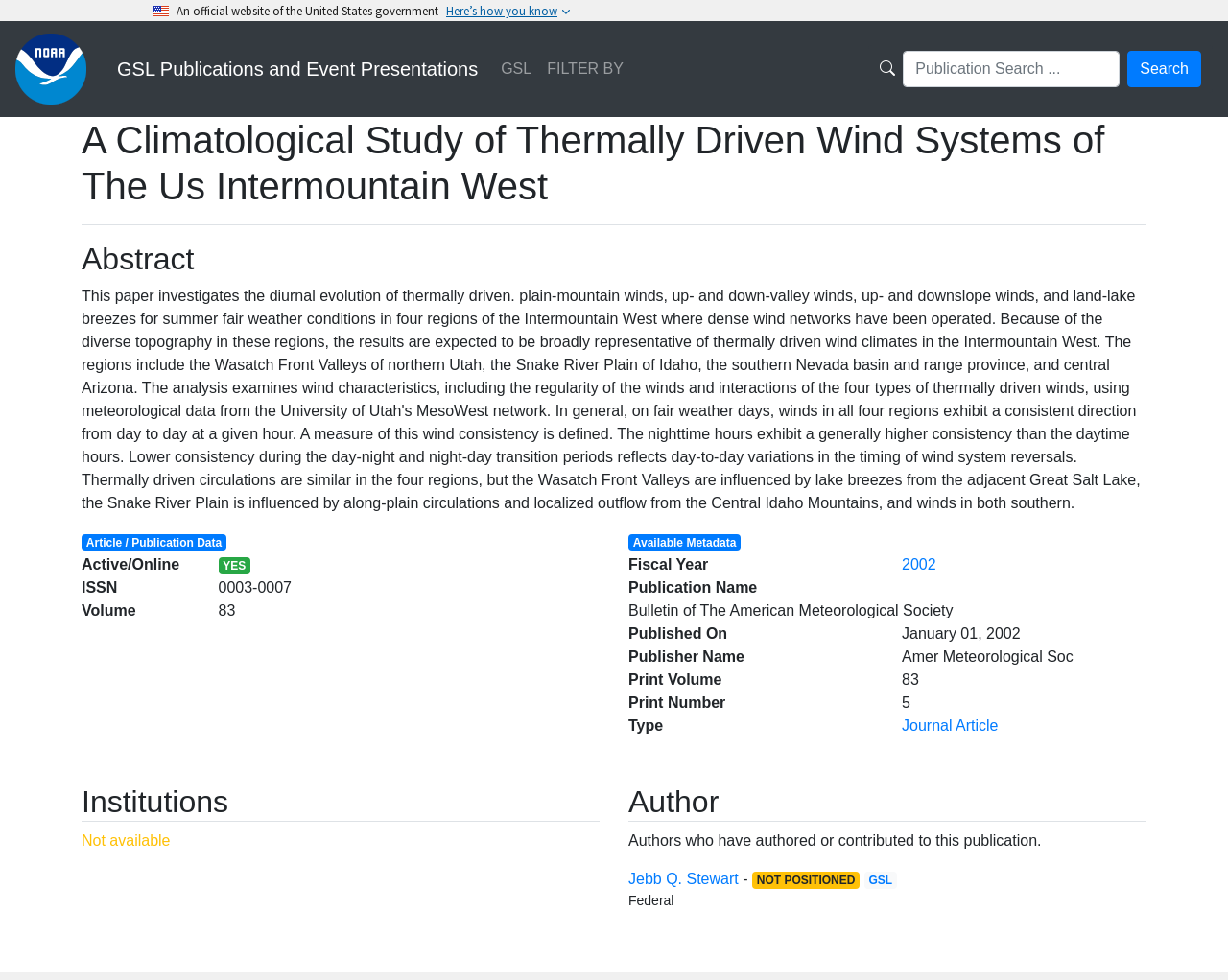Please determine the bounding box coordinates for the UI element described as: "Jebb Q. Stewart".

[0.512, 0.888, 0.601, 0.905]